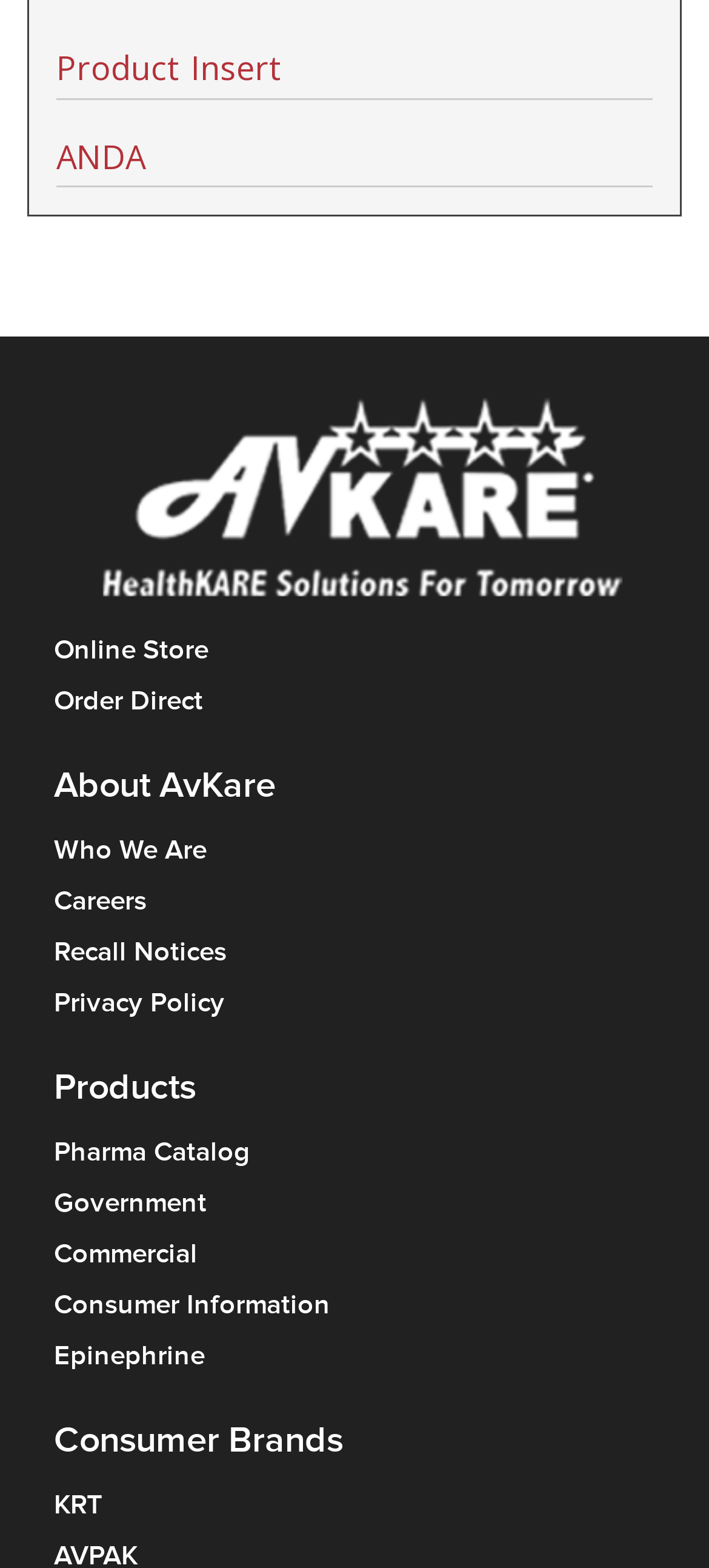What type of information is available under 'Recall Notices'?
Carefully analyze the image and provide a detailed answer to the question.

The 'Recall Notices' link is located under the 'About AvKare' section, suggesting that it provides information about product recalls, which is important for customers to know.